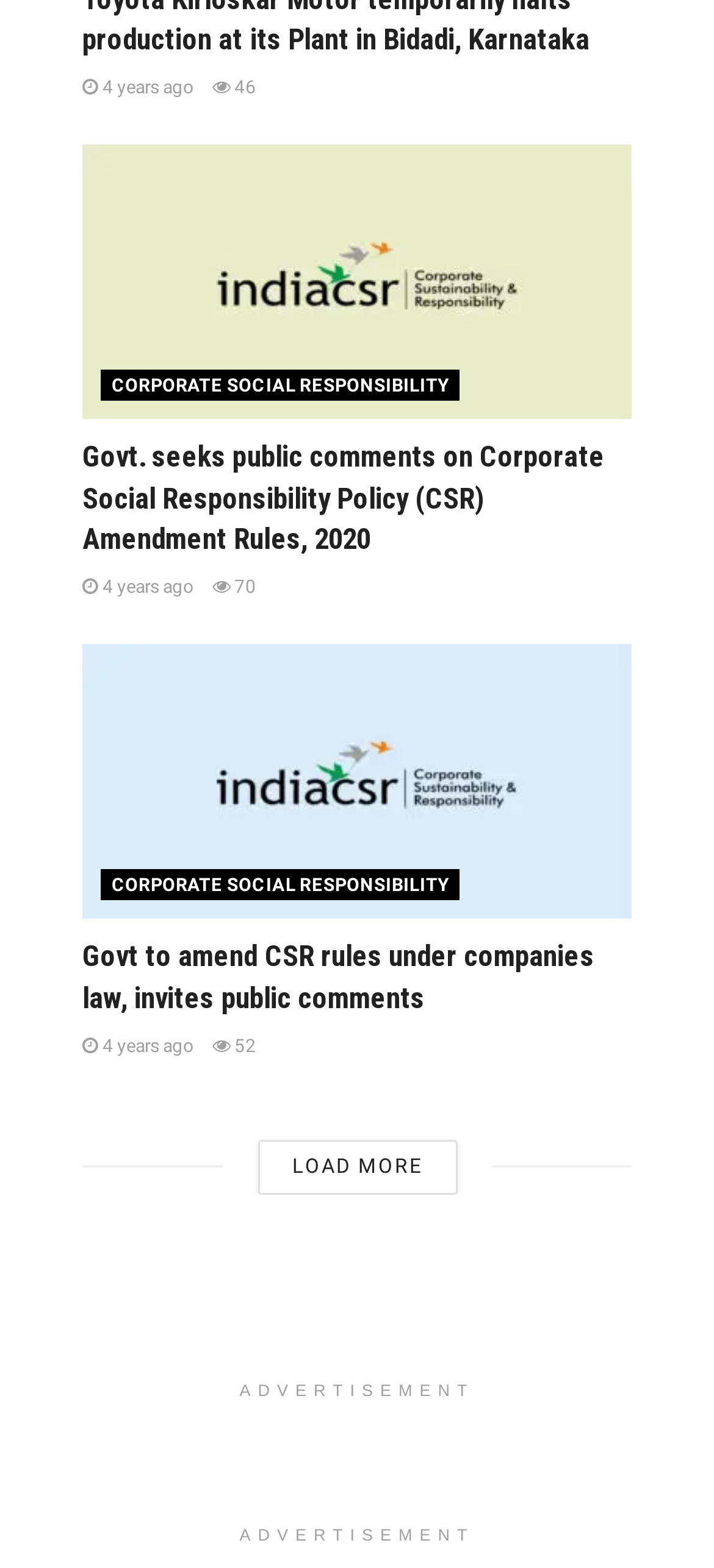How many articles are on this page?
Using the image, provide a concise answer in one word or a short phrase.

2